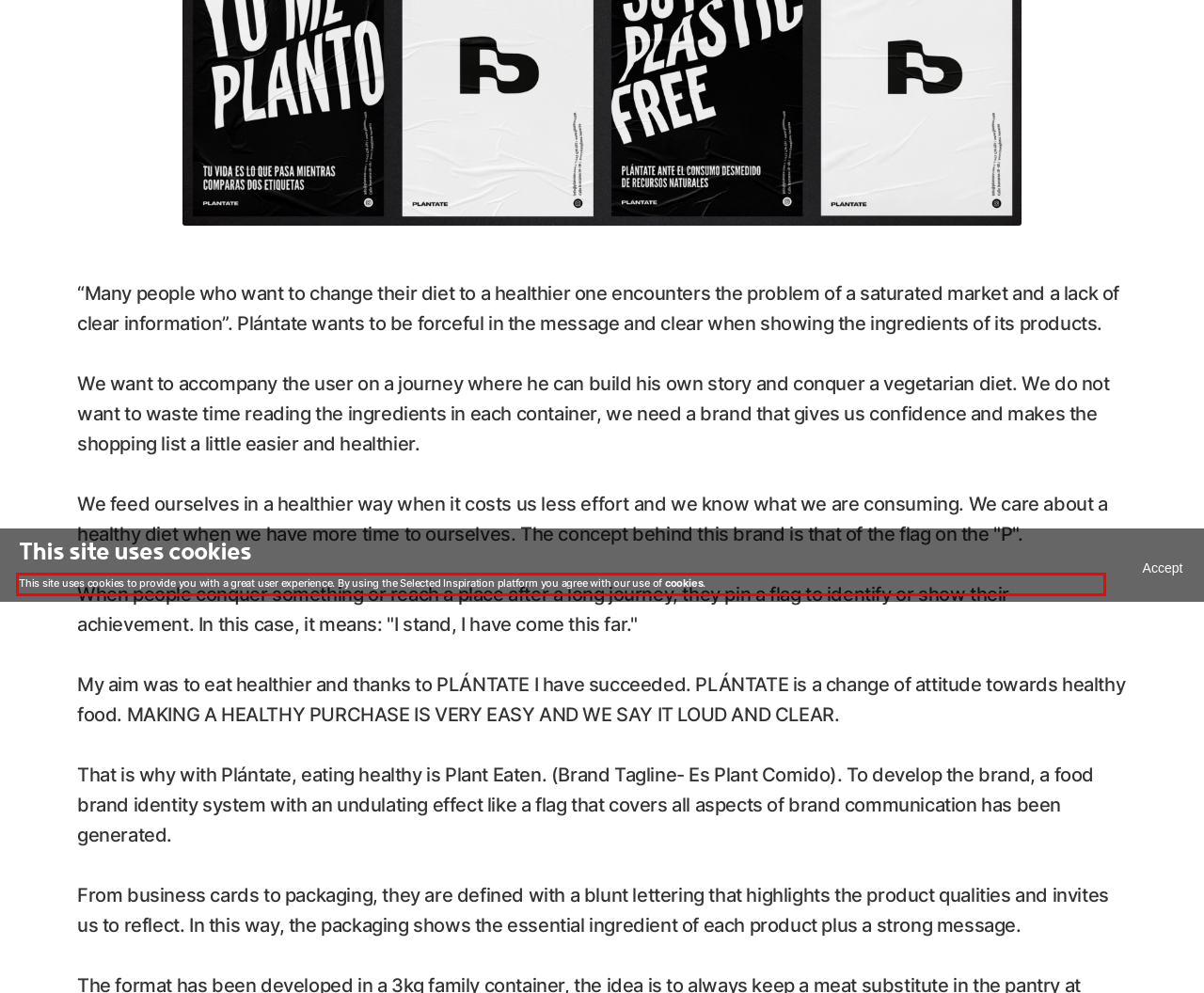Given a webpage screenshot, identify the text inside the red bounding box using OCR and extract it.

This site uses cookies to provide you with a great user experience. By using the Selected Inspiration platform you agree with our use of cookies.